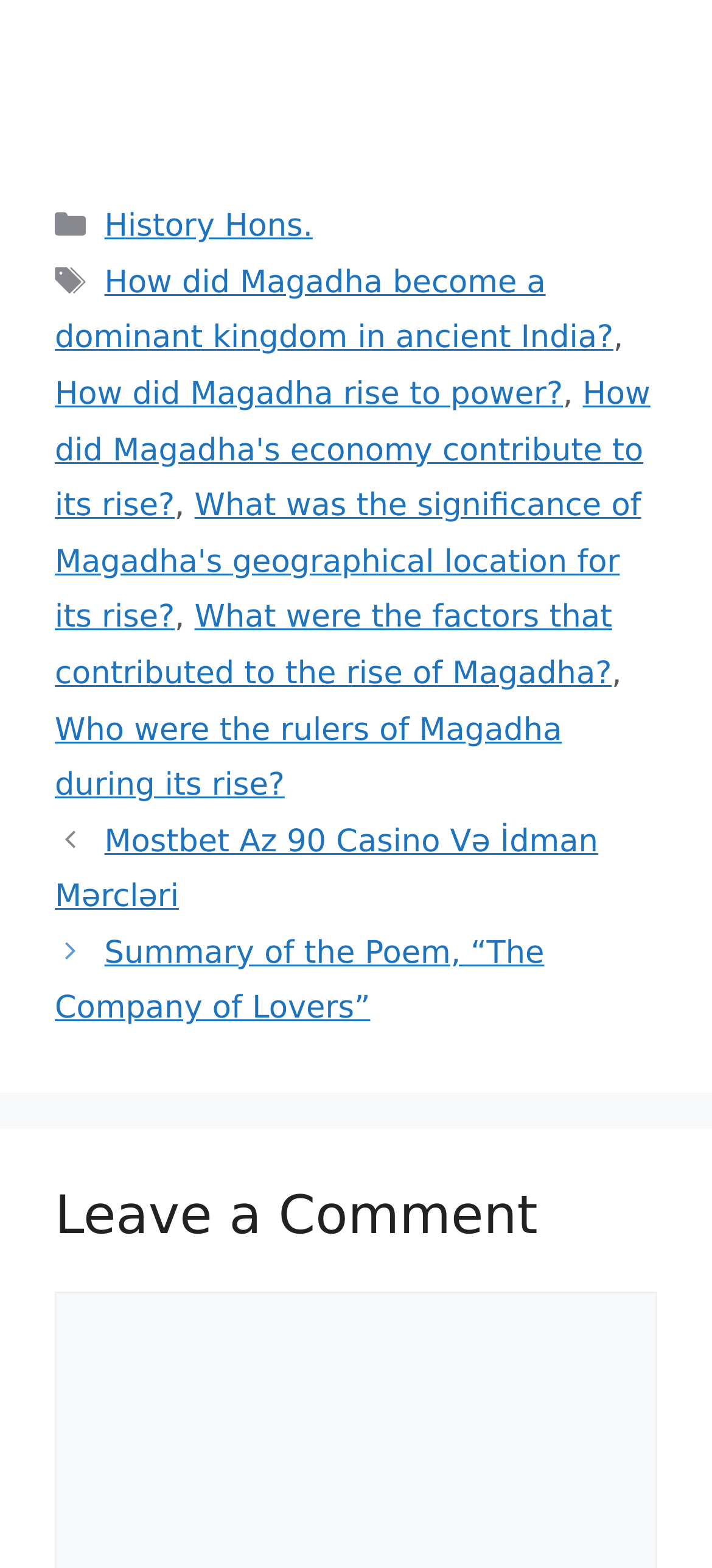Look at the image and write a detailed answer to the question: 
How many links are in the footer?

I counted the number of links in the footer section, which includes links like 'History Hons.', 'How did Magadha become a dominant kingdom in ancient India?', and so on. There are 9 links in total.